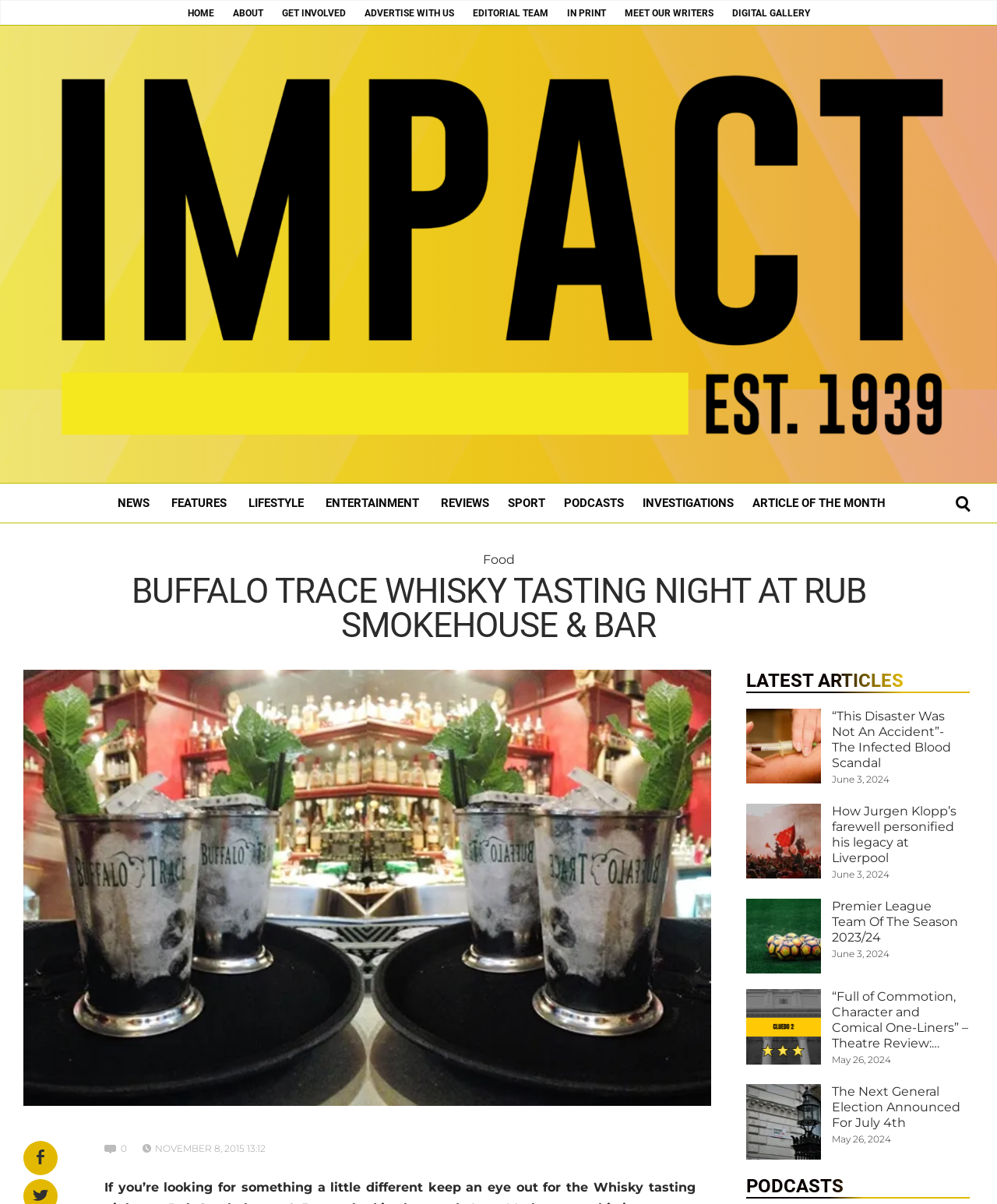Highlight the bounding box coordinates of the element you need to click to perform the following instruction: "Read the article 'BUFFALO TRACE WHISKY TASTING NIGHT AT RUB SMOKEHOUSE & BAR'."

[0.02, 0.46, 0.98, 0.534]